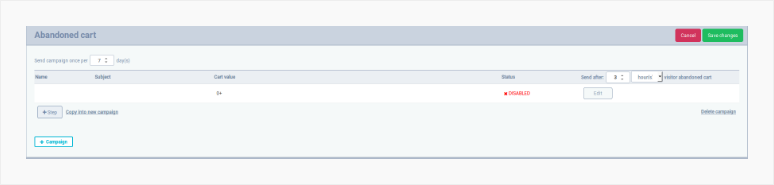Provide a brief response to the question below using a single word or phrase: 
What options are available for managing campaign configurations?

Cancel, Save changes, Delete campaign